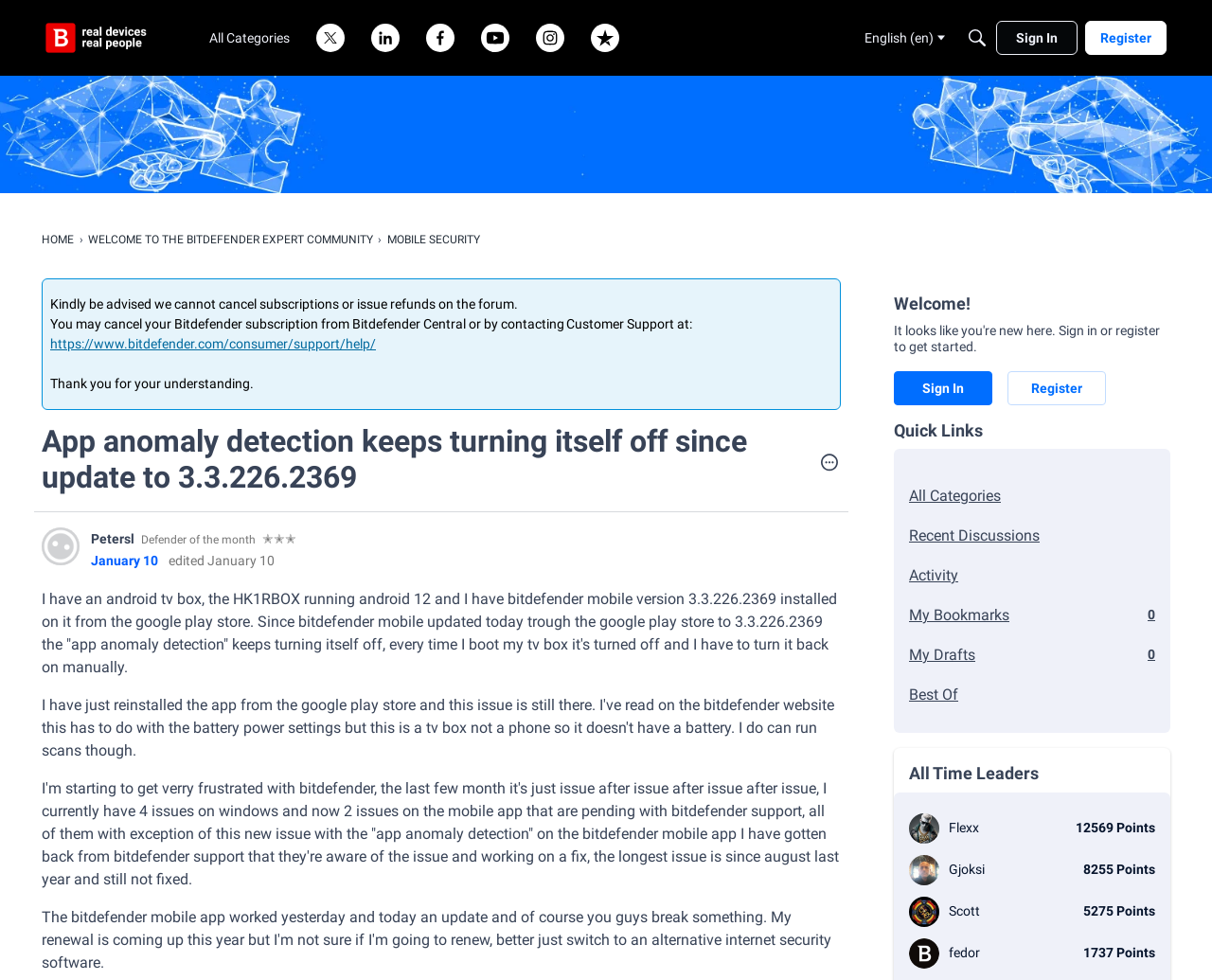What is the type of device running Android 12?
Can you provide an in-depth and detailed response to the question?

I found the answer by reading the text content of the element with ID 1402, which describes the issue with the 'app anomaly detection' feature. The text mentions that the device is an Android TV box, specifically the HK1RBOX model.